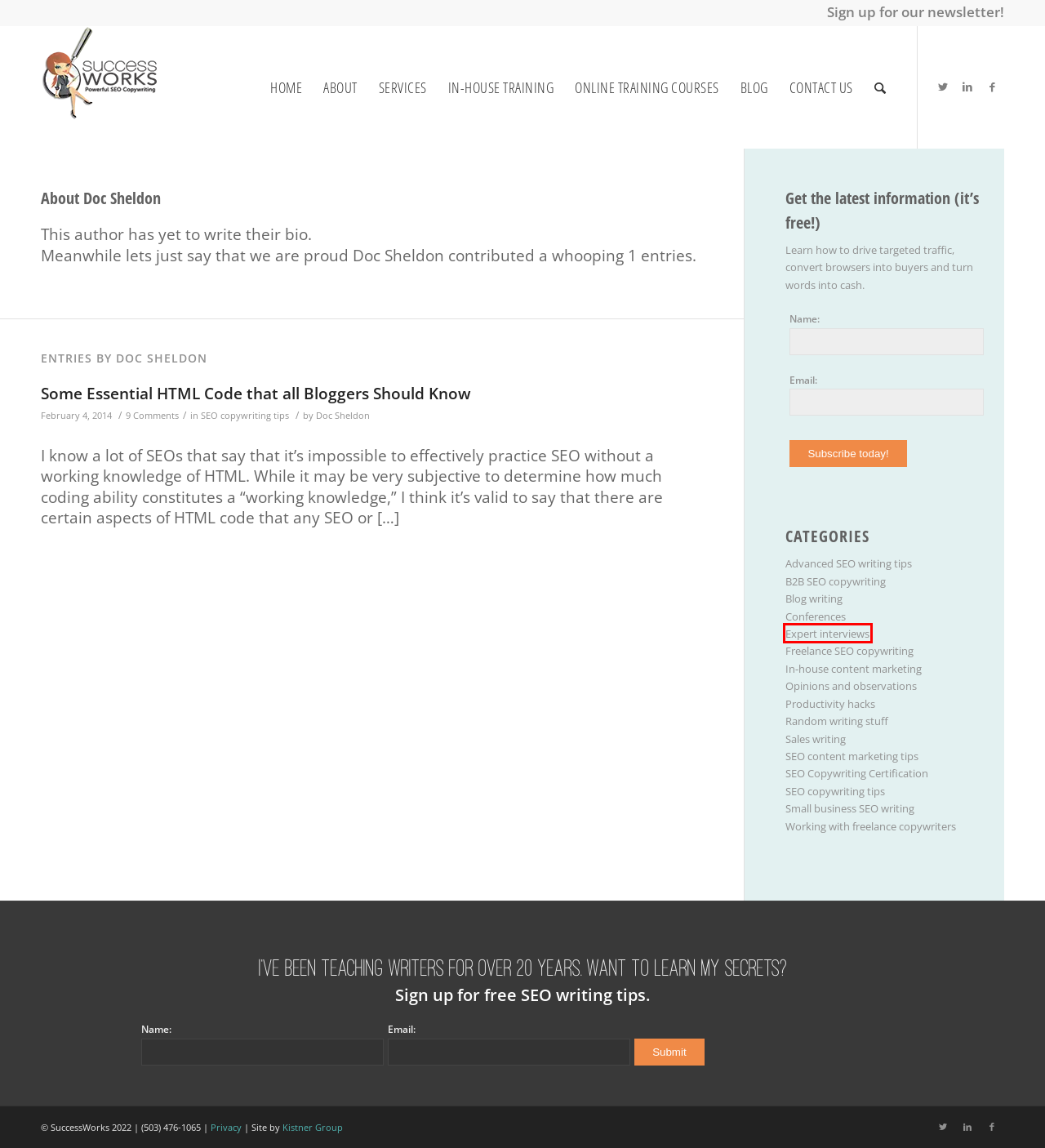Consider the screenshot of a webpage with a red bounding box around an element. Select the webpage description that best corresponds to the new page after clicking the element inside the red bounding box. Here are the candidates:
A. Sales writing Archives - SuccessWorks
B. Conferences Archives - SuccessWorks
C. Random writing stuff Archives - SuccessWorks
D. SEO Copywriting: Training, Consulting & Free Tips
E. Customized SEO Writing Training — Online or In-House
F. B2B SEO copywriting Archives - SuccessWorks
G. Privacy - SEO Copywriting
H. Expert interviews Archives - SuccessWorks

H